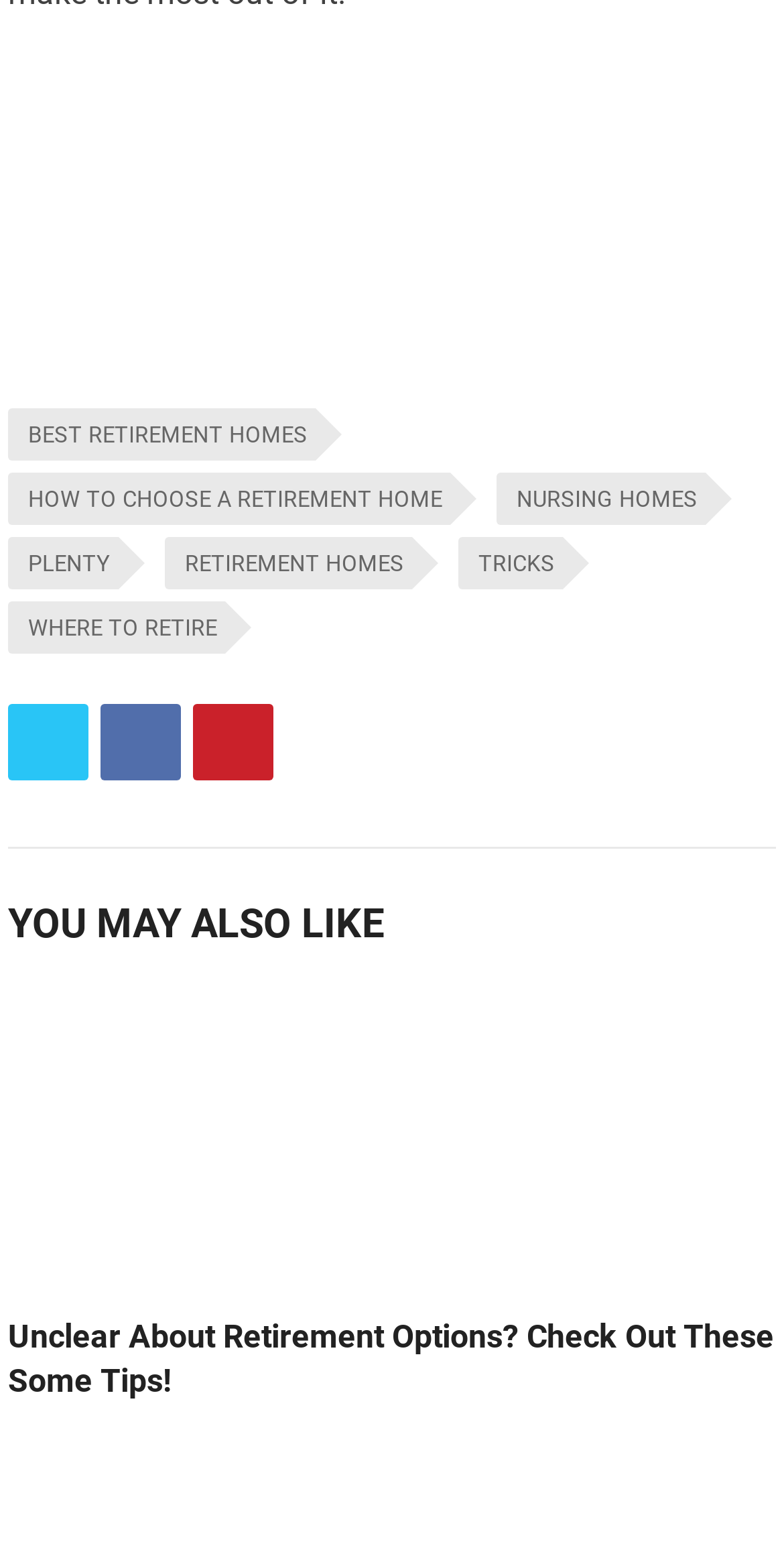Given the element description "Tricks", identify the bounding box of the corresponding UI element.

[0.584, 0.347, 0.718, 0.381]